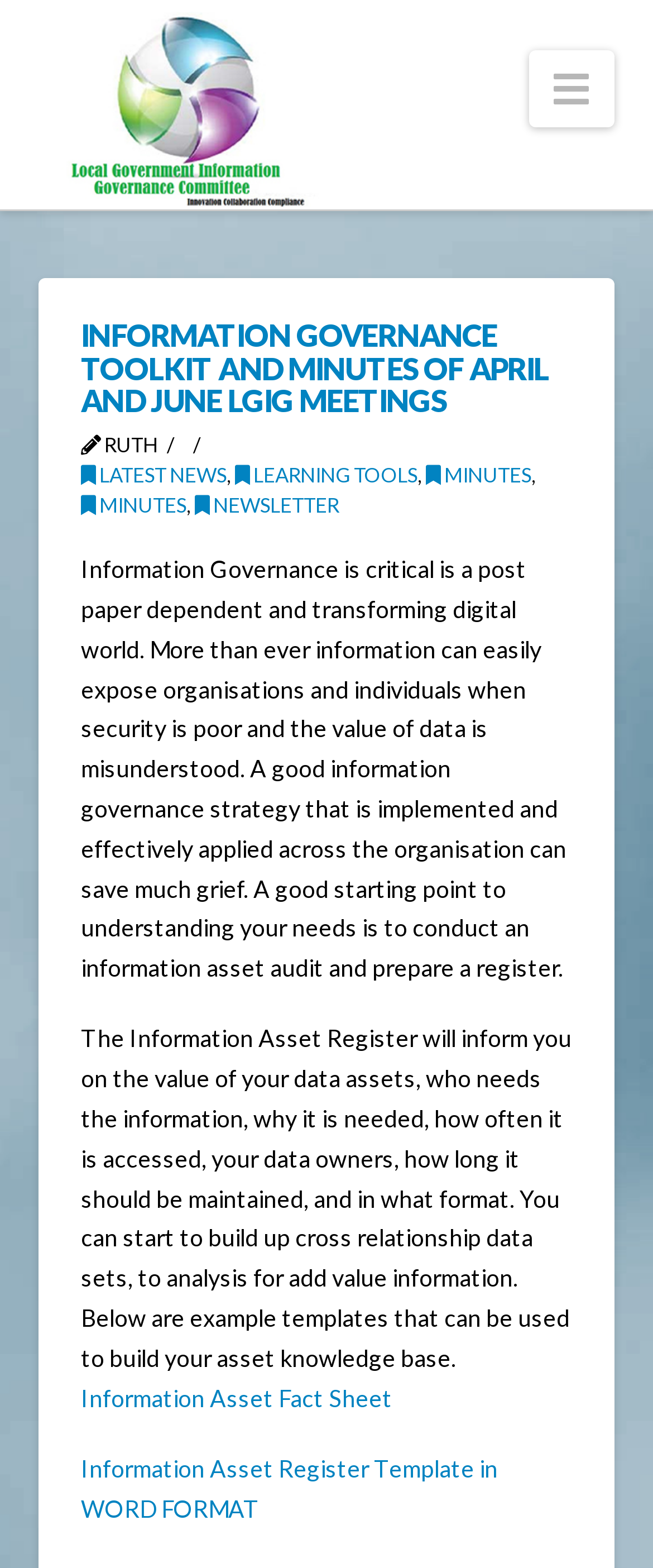Locate the bounding box coordinates of the element that should be clicked to execute the following instruction: "go to business".

None